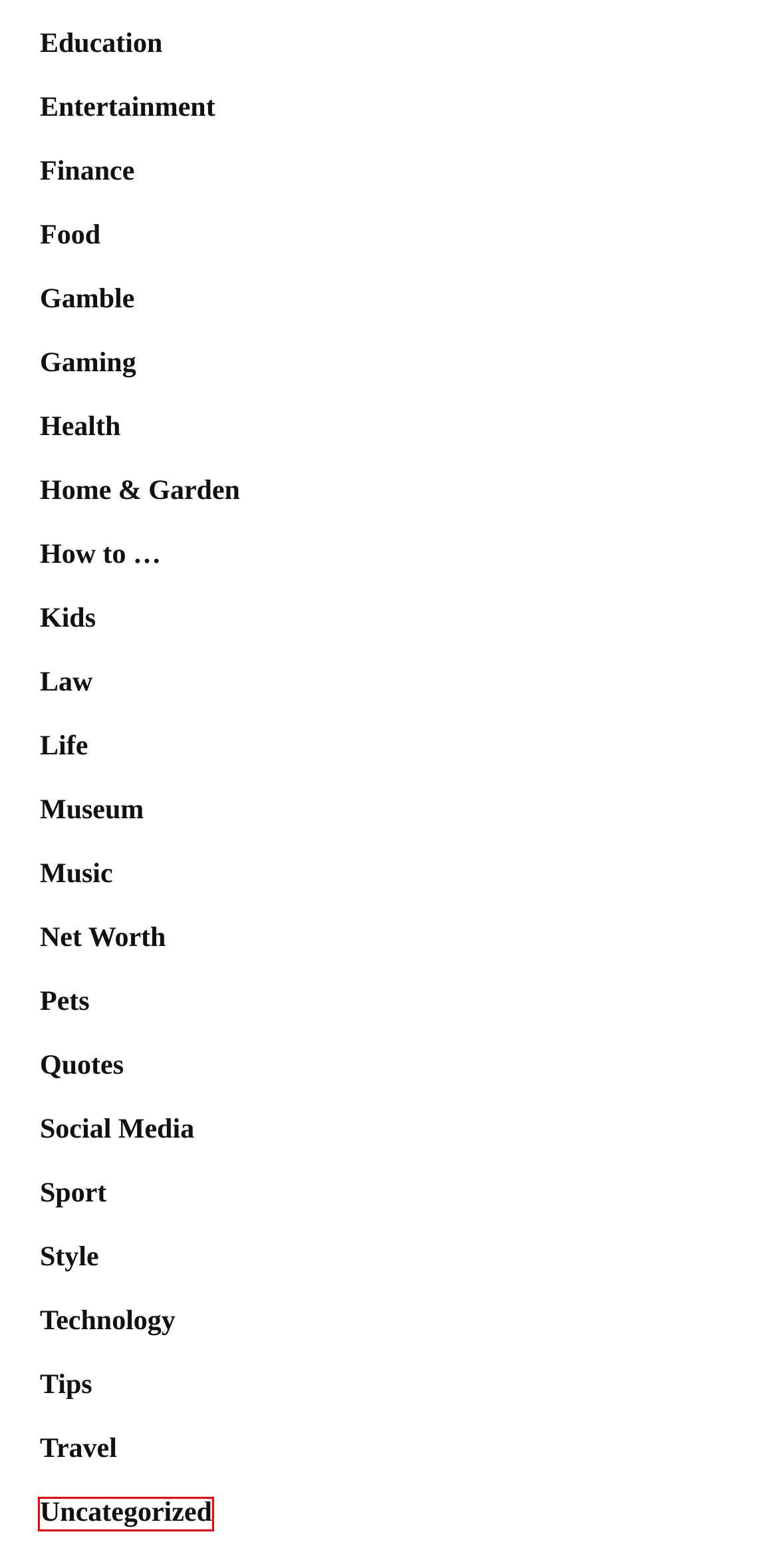Given a webpage screenshot with a UI element marked by a red bounding box, choose the description that best corresponds to the new webpage that will appear after clicking the element. The candidates are:
A. Quotes Archives - PMCAOnline
B. Music Archives - PMCAOnline
C. Net Worth Archives - PMCAOnline
D. Life Archives - PMCAOnline
E. Home & Garden Archives - PMCAOnline
F. Kids Archives - PMCAOnline
G. Pets Archives - PMCAOnline
H. Uncategorized Archives - PMCAOnline

H